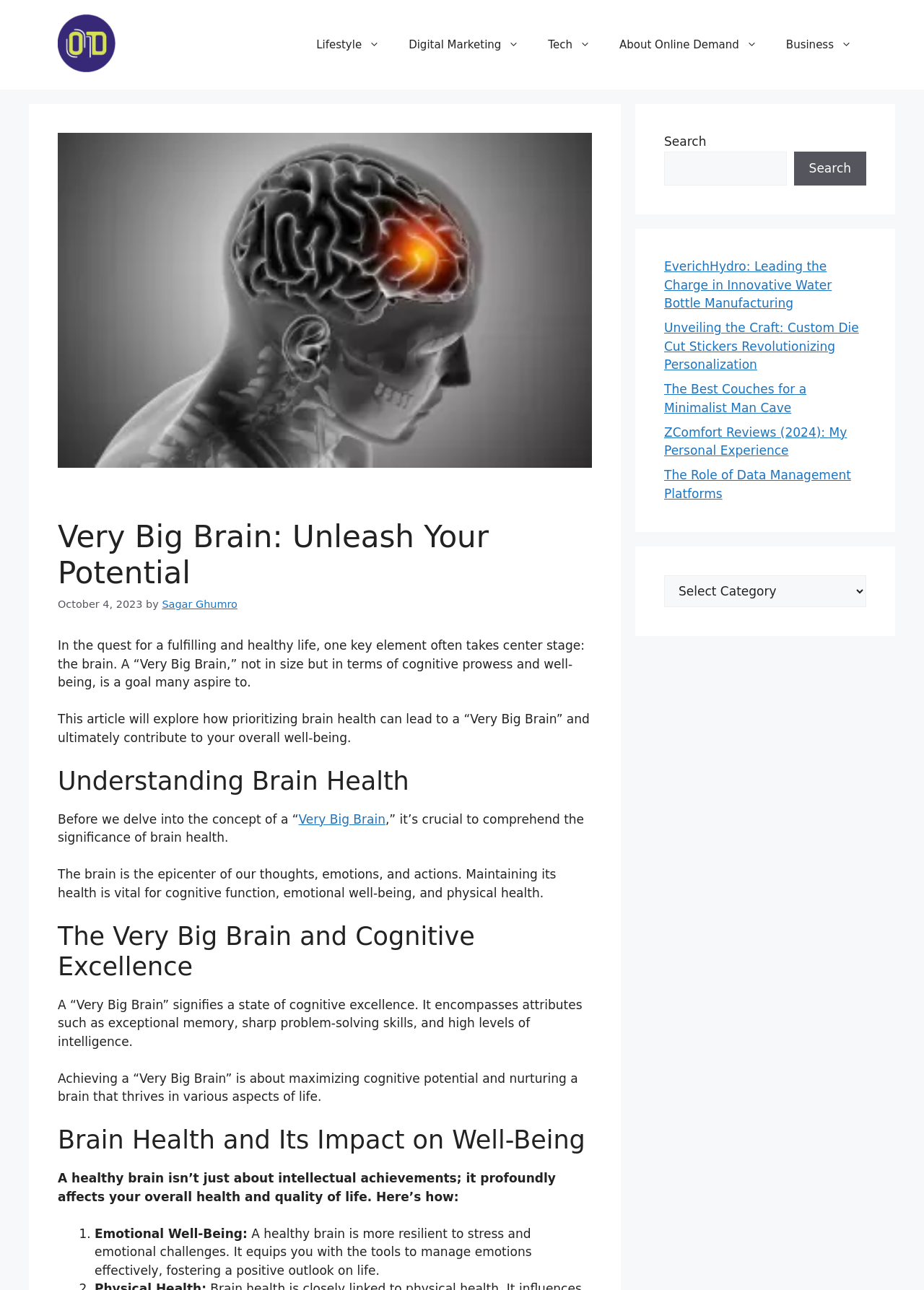What is a 'Very Big Brain'?
Respond to the question with a single word or phrase according to the image.

State of cognitive excellence